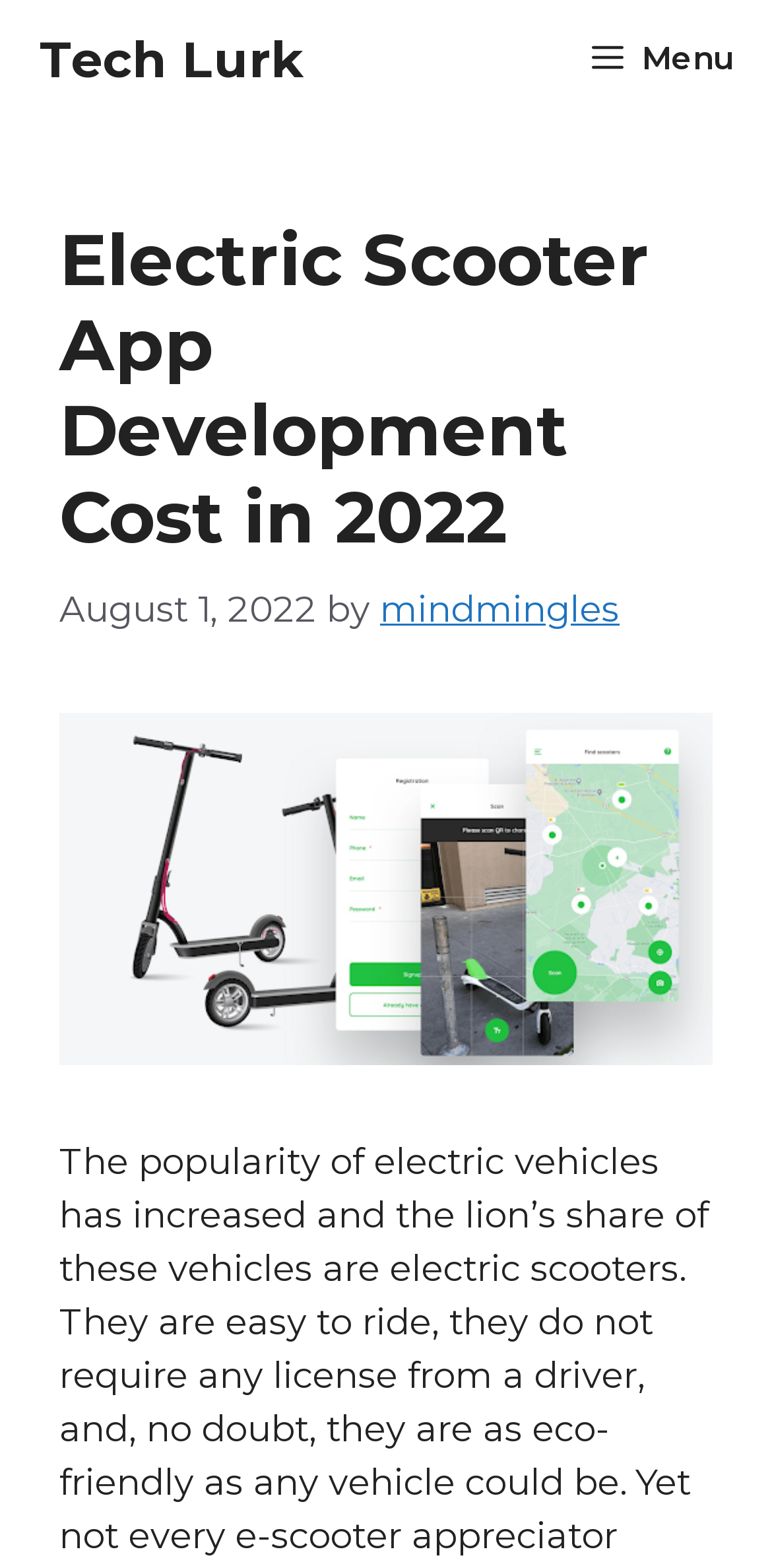What is the purpose of the button?
Please answer the question as detailed as possible.

The button with the text 'Menu' is used to control the primary menu, as indicated by the 'controls' attribute.